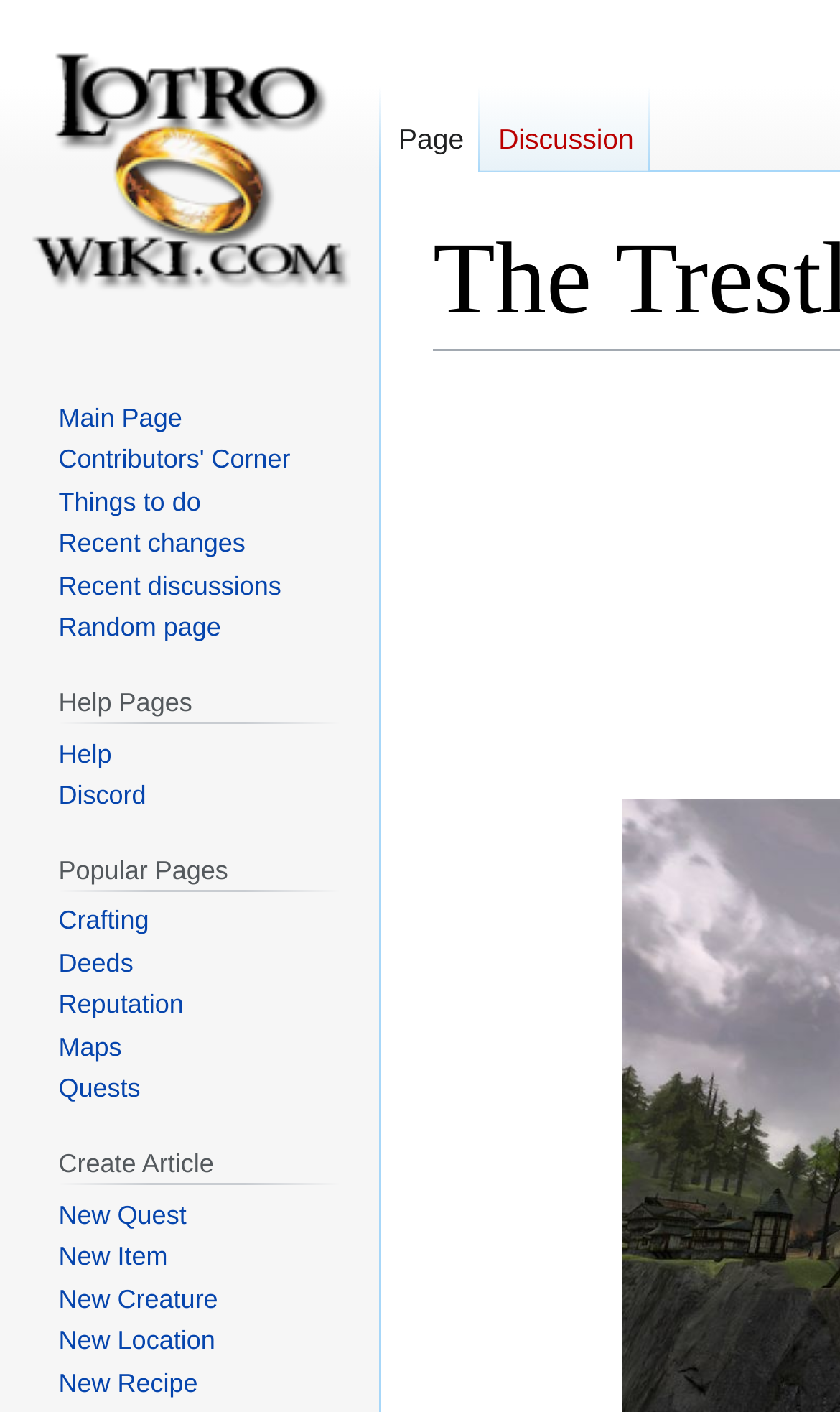Summarize the webpage with a detailed and informative caption.

The webpage is about The Trestlespan, a topic related to Lord of the Rings Online (Lotro). At the top, there are two links, "Jump to navigation" and "Jump to search", positioned side by side. Below them, there is a navigation section labeled "Namespaces" with two links, "Page" and "Discussion".

On the left side of the page, there is a prominent link "Visit the main page" near the top. Below it, there are three navigation sections: "Navigation", "Help Pages", and "Popular Pages". The "Navigation" section contains six links, including "Main Page", "Contributors' Corner", and "Recent changes". The "Help Pages" section has a heading and three links, including "Help" and "Discord". The "Popular Pages" section has a heading and five links, including "Crafting", "Deeds", and "Quests".

At the bottom of the "Popular Pages" section, there is a heading "Create Article" with five links, including "New Quest", "New Item", and "New Creature". These links are likely related to creating new content on the wiki. Overall, the webpage appears to be a wiki page with various navigation links and sections related to The Trestlespan and Lord of the Rings Online.